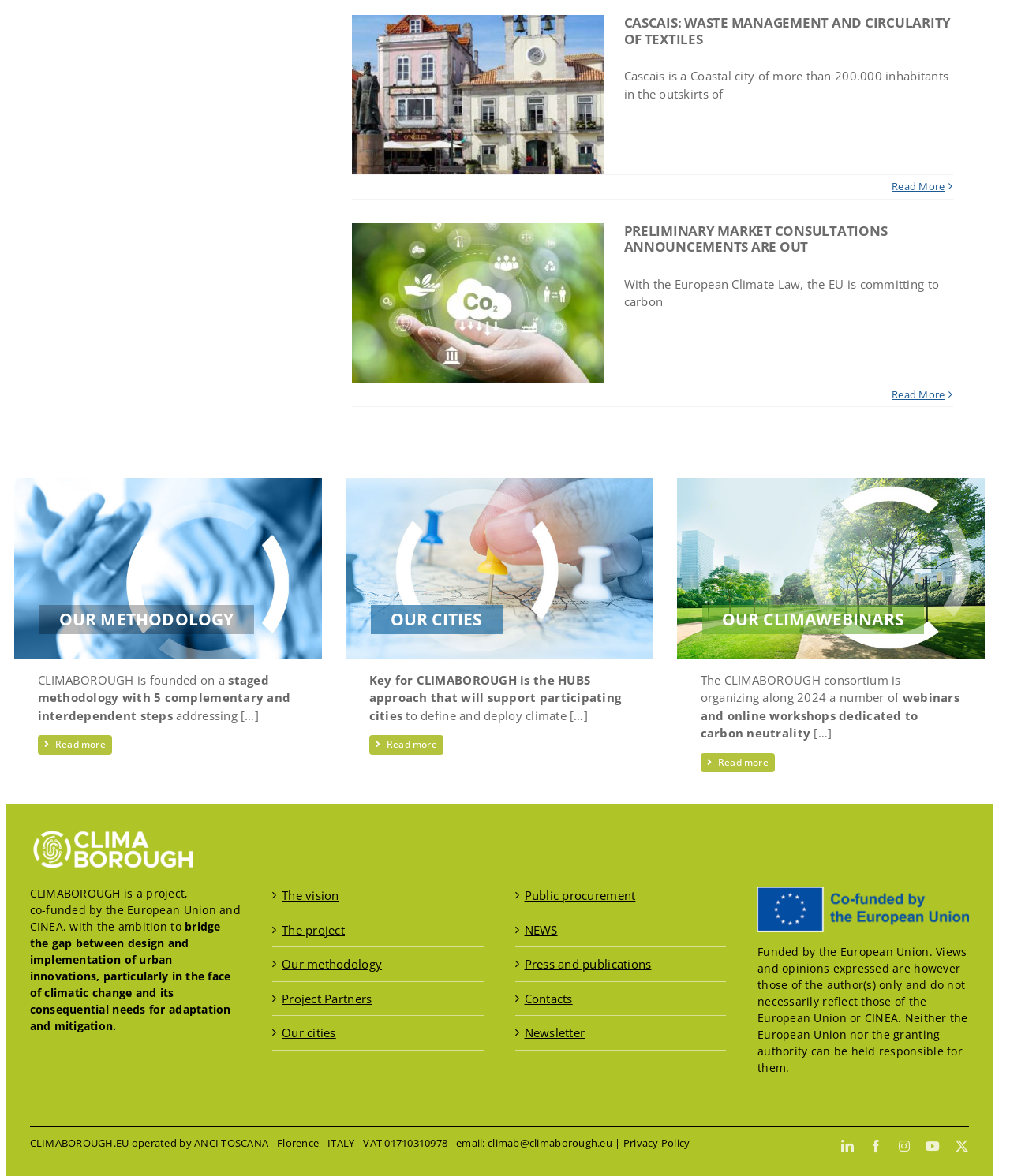Respond to the question below with a single word or phrase:
Who is funding the CLIMABOROUGH project?

European Union and CINEA